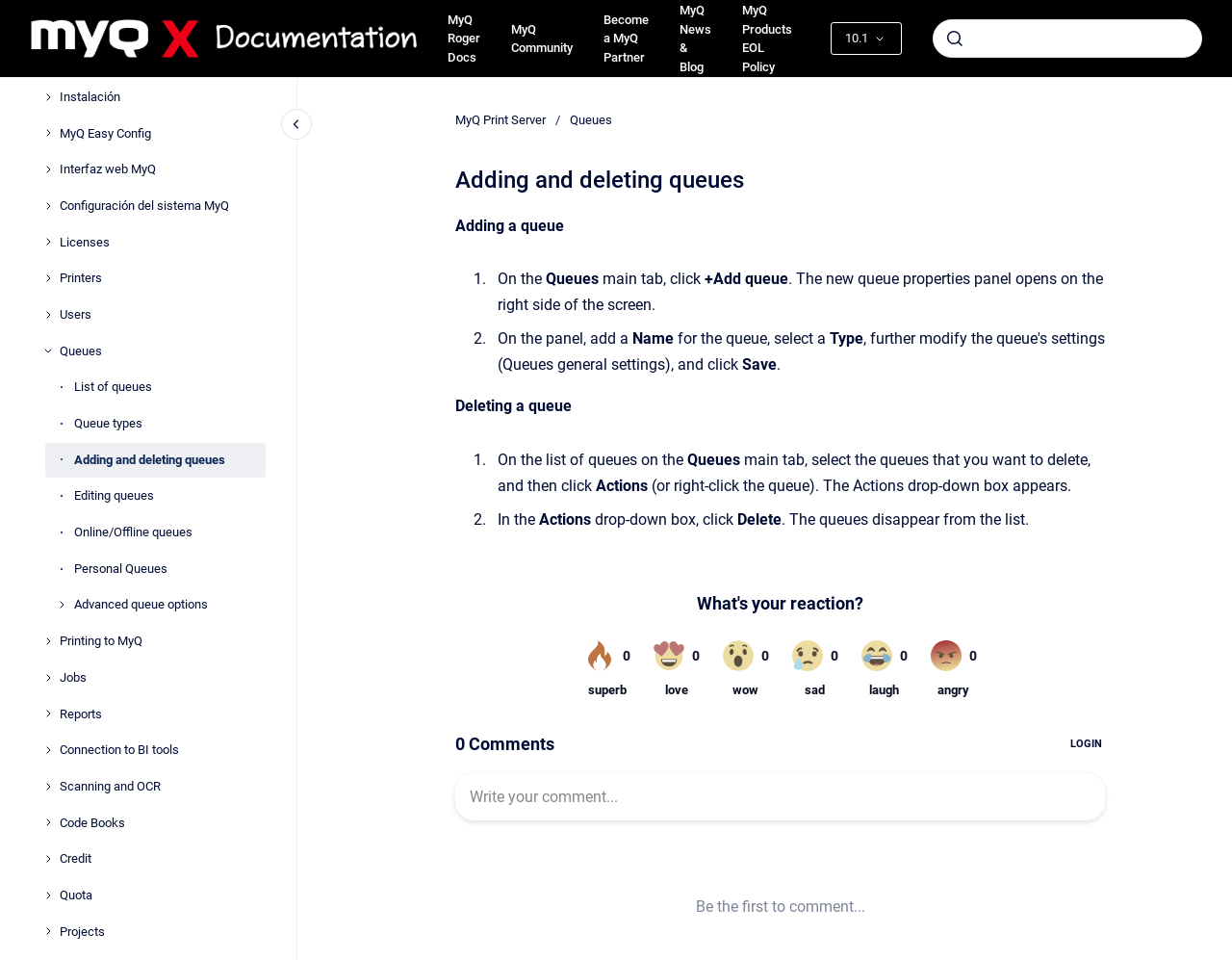Using the details in the image, give a detailed response to the question below:
What is the current page about?

Based on the webpage content, it appears that the current page is focused on explaining the process of adding and deleting queues, with step-by-step instructions and details on the queue properties panel.